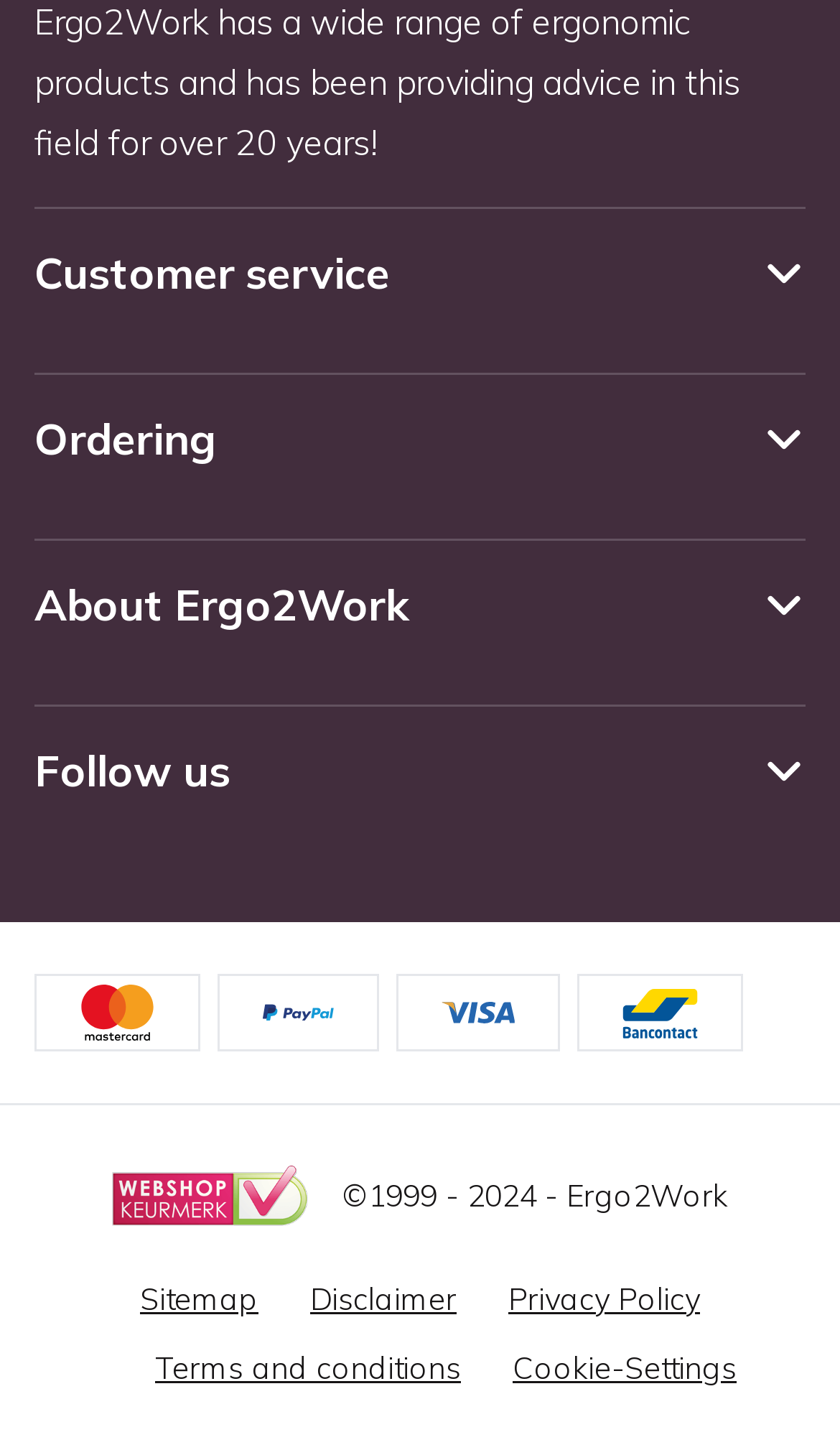What is the company's name?
Please respond to the question thoroughly and include all relevant details.

The company's name is mentioned in the first static text element, which says 'Ergo2Work has a wide range of ergonomic products and has been providing advice in this field for over 20 years!'.